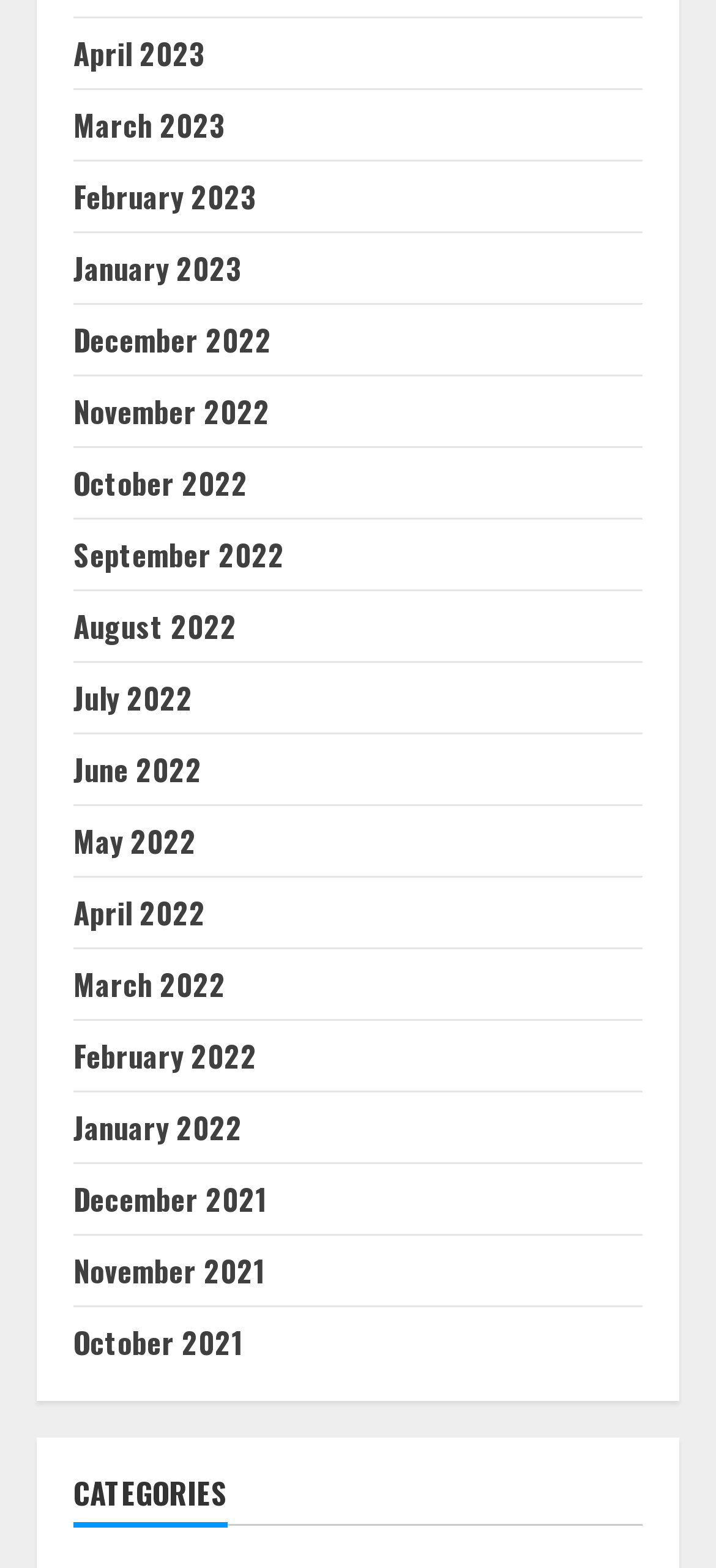Given the content of the image, can you provide a detailed answer to the question?
What is the category heading?

The heading 'CATEGORIES' is located at the bottom of the list of links, indicating that the links above it are categorized under this heading.